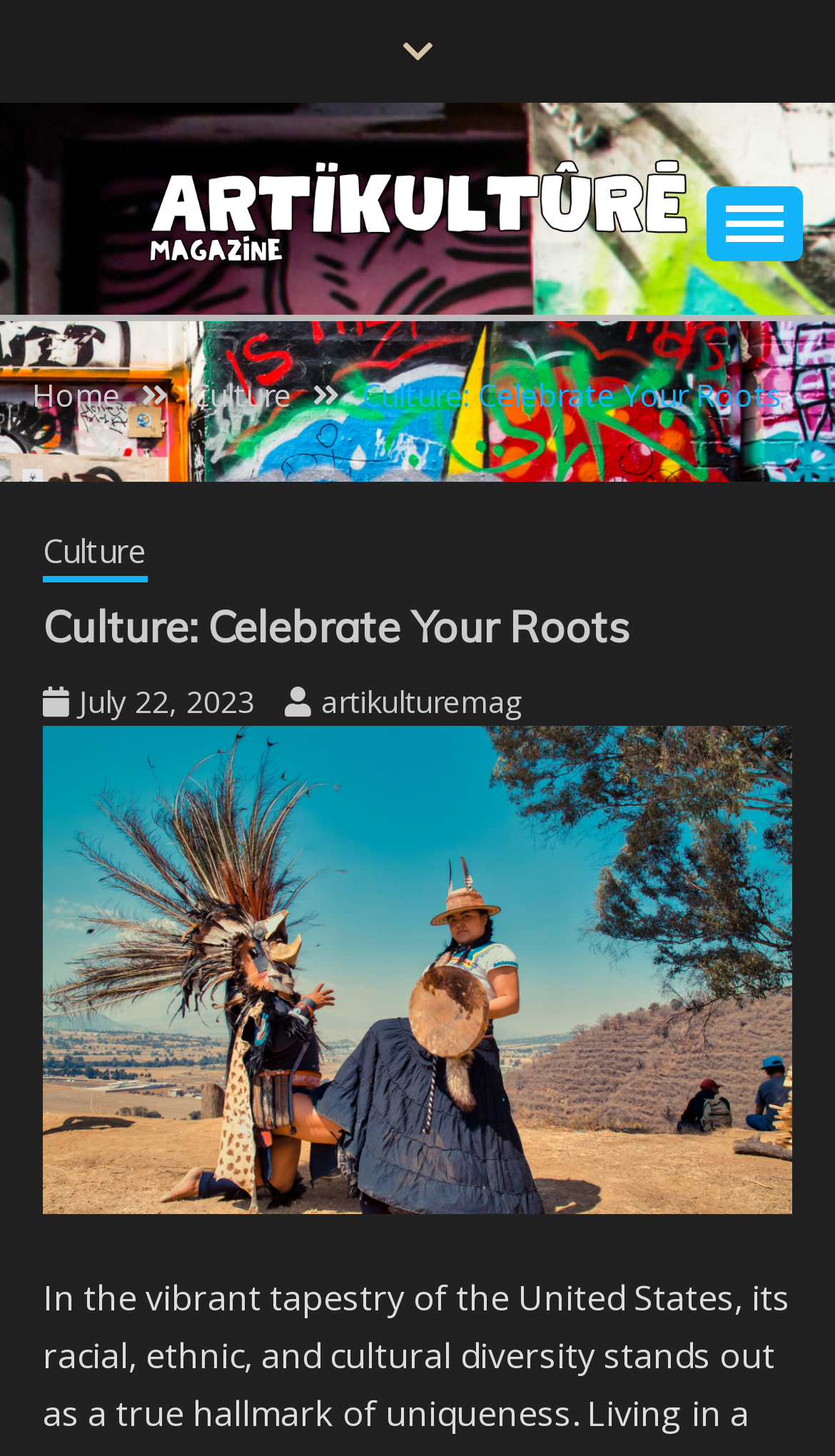How many links are in the breadcrumbs navigation?
Please provide a single word or phrase in response based on the screenshot.

4